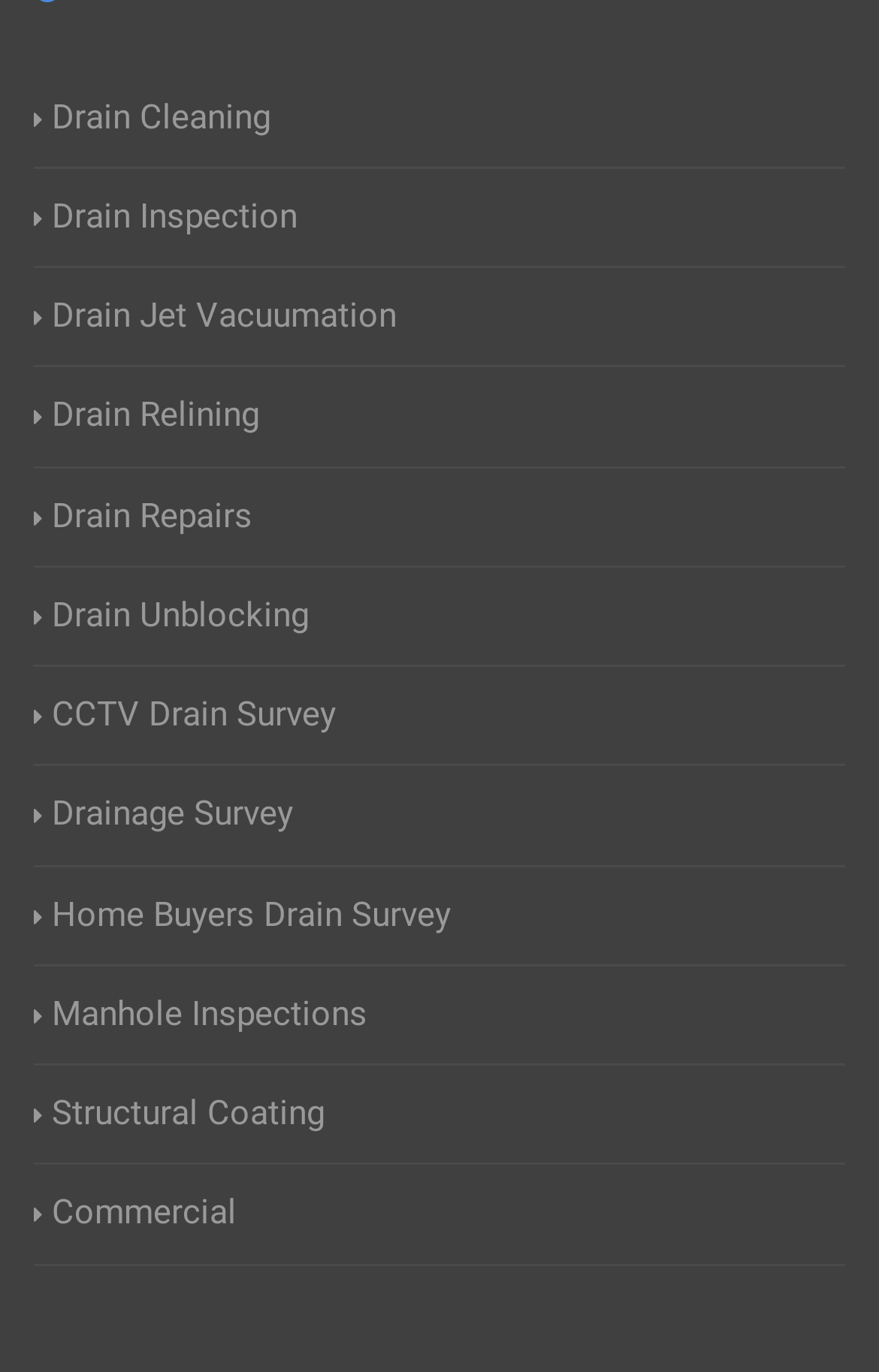Provide the bounding box coordinates of the HTML element described as: "Drain Cleaning". The bounding box coordinates should be four float numbers between 0 and 1, i.e., [left, top, right, bottom].

[0.038, 0.067, 0.308, 0.105]